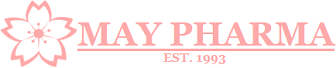Give a one-word or one-phrase response to the question:
What industry is May Pharma committed to?

Pharmaceutical